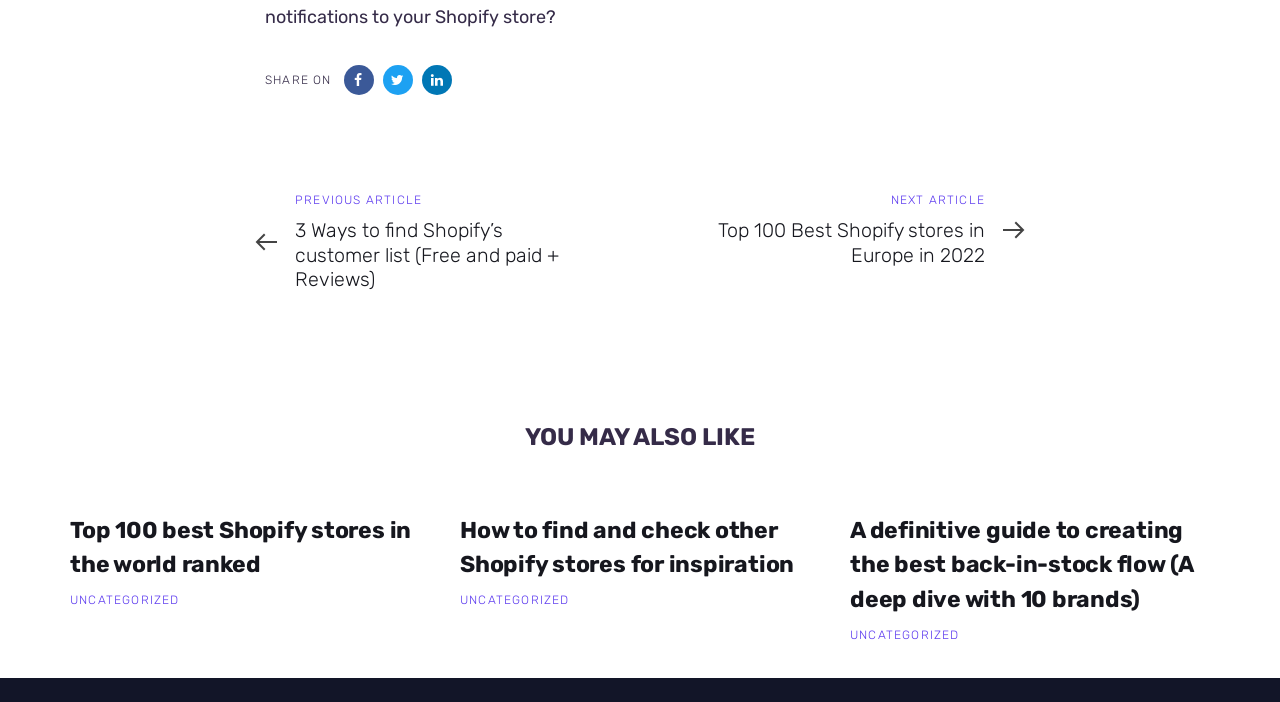Find the bounding box of the UI element described as: "Contact". The bounding box coordinates should be given as four float values between 0 and 1, i.e., [left, top, right, bottom].

None